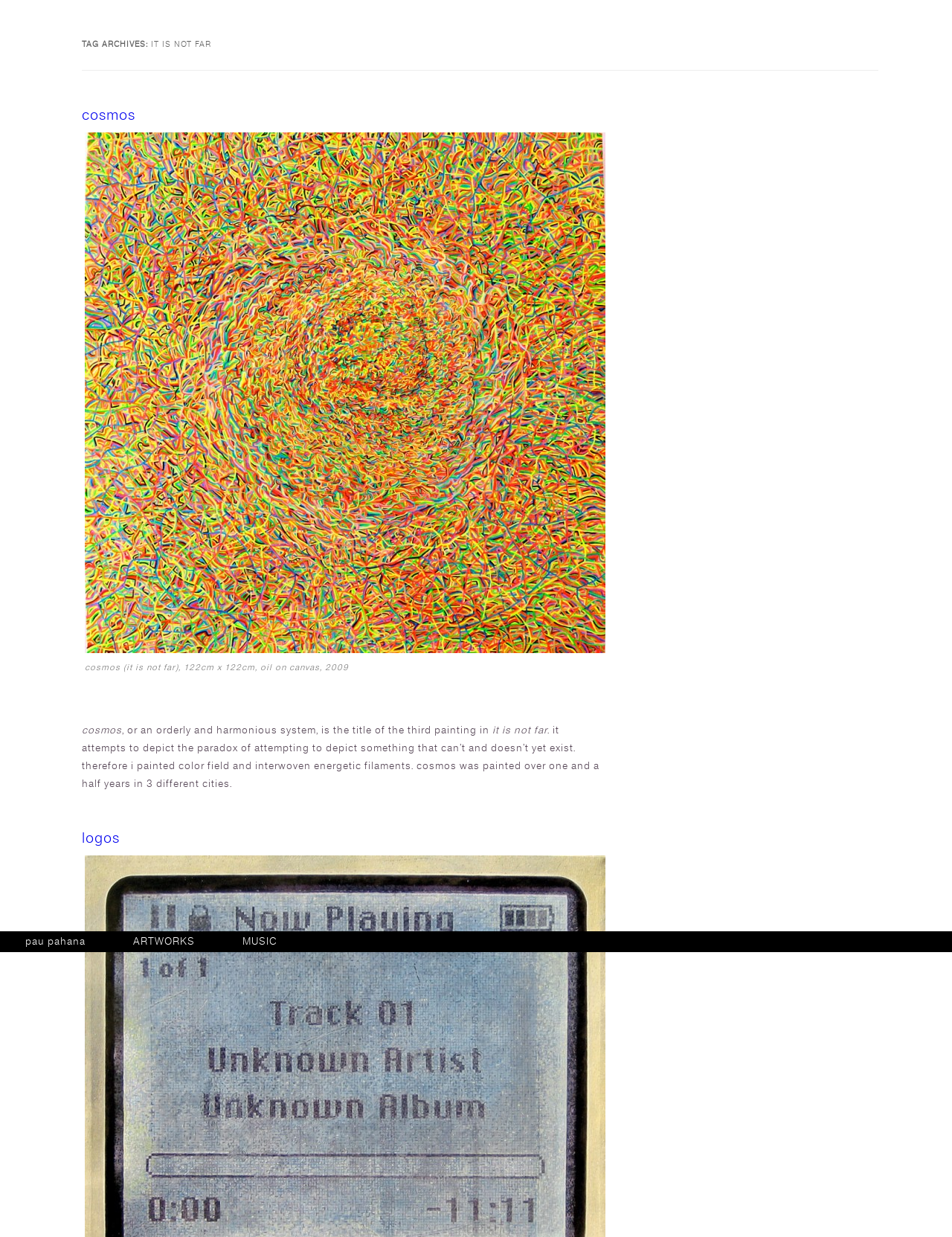Extract the primary header of the webpage and generate its text.

TAG ARCHIVES: IT IS NOT FAR